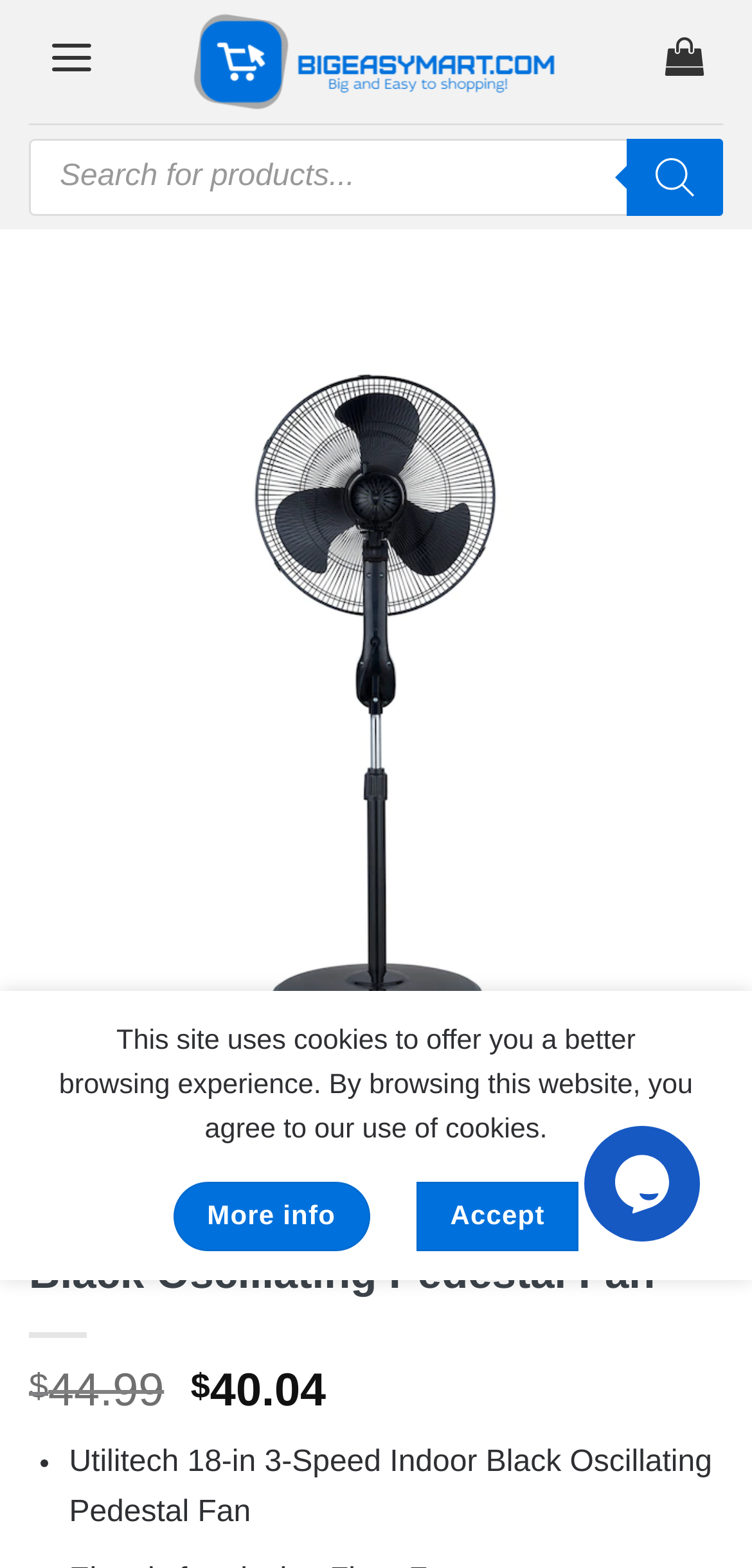Is the search box located at the top of the page?
Ensure your answer is thorough and detailed.

I determined the location of the search box by analyzing the bounding box coordinates of the search box element, which indicates that it is located at the top of the page.